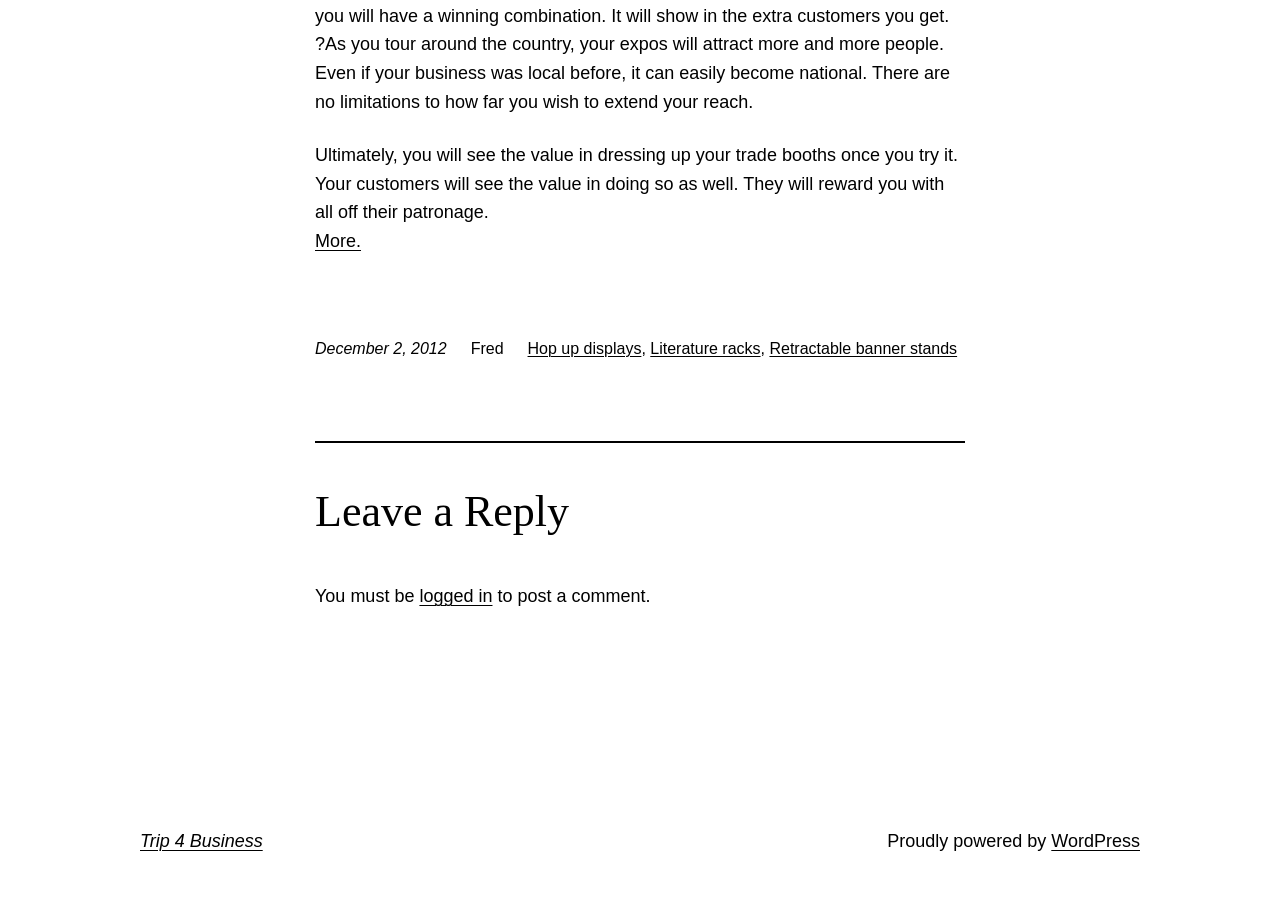Provide a single word or phrase answer to the question: 
What is the name of the website?

Trip 4 Business